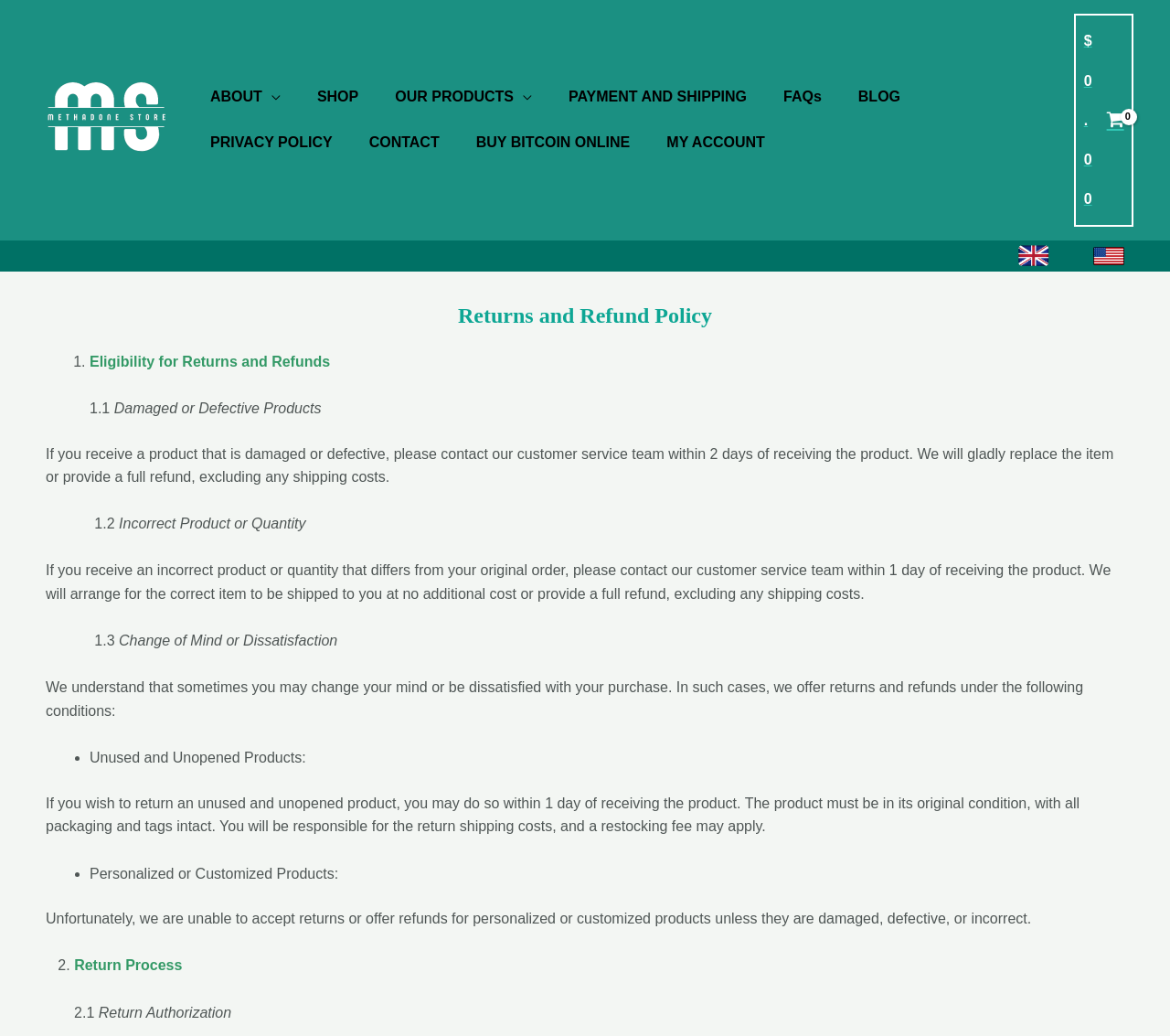What is the purpose of the 'Returns and Refund Policy' section?
Offer a detailed and full explanation in response to the question.

The 'Returns and Refund Policy' section is located in the main content area of the webpage and provides detailed information about the conditions under which returns and refunds are accepted, including eligibility, process, and requirements.